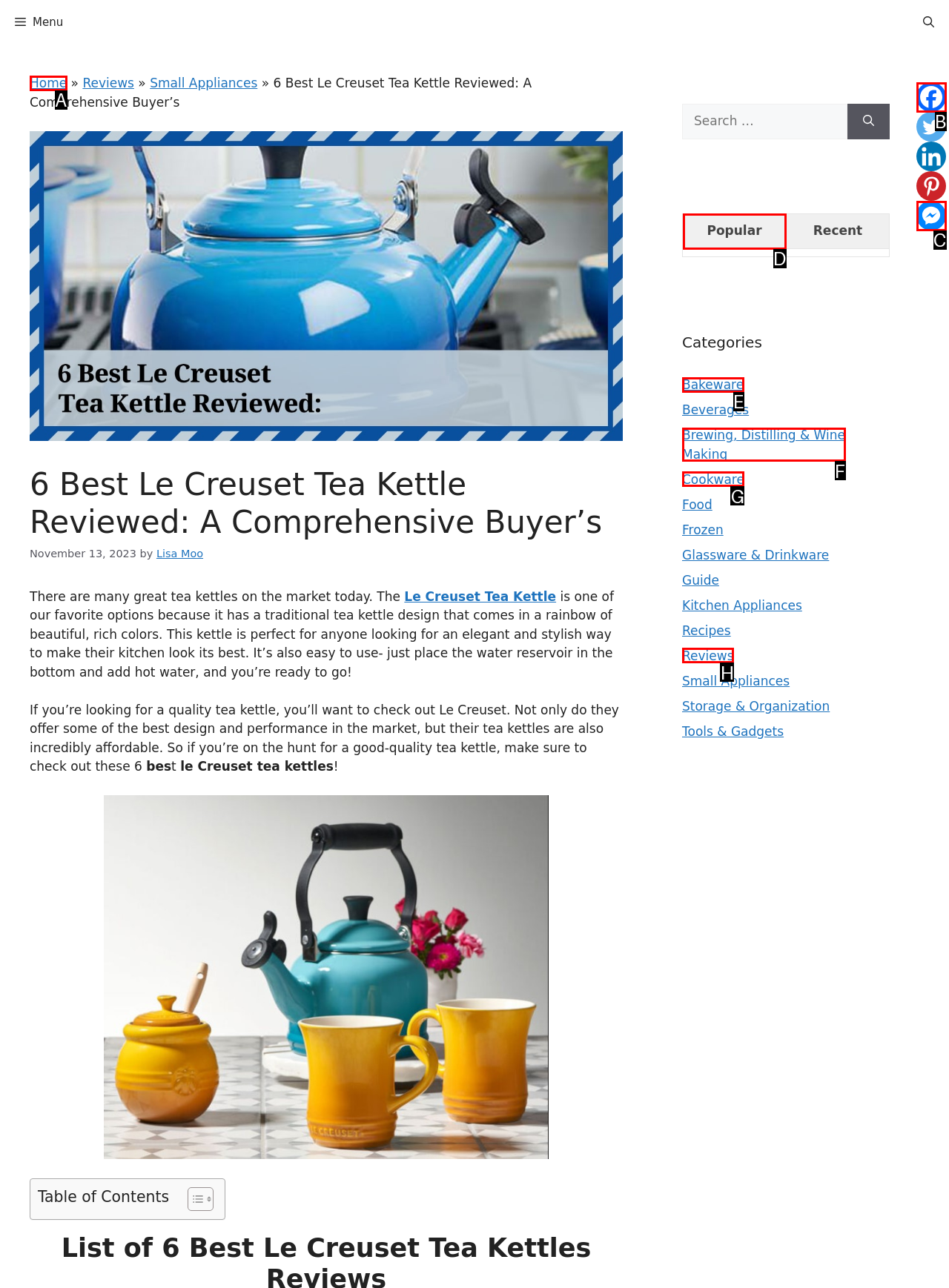Choose the HTML element that corresponds to the description: Home
Provide the answer by selecting the letter from the given choices.

A